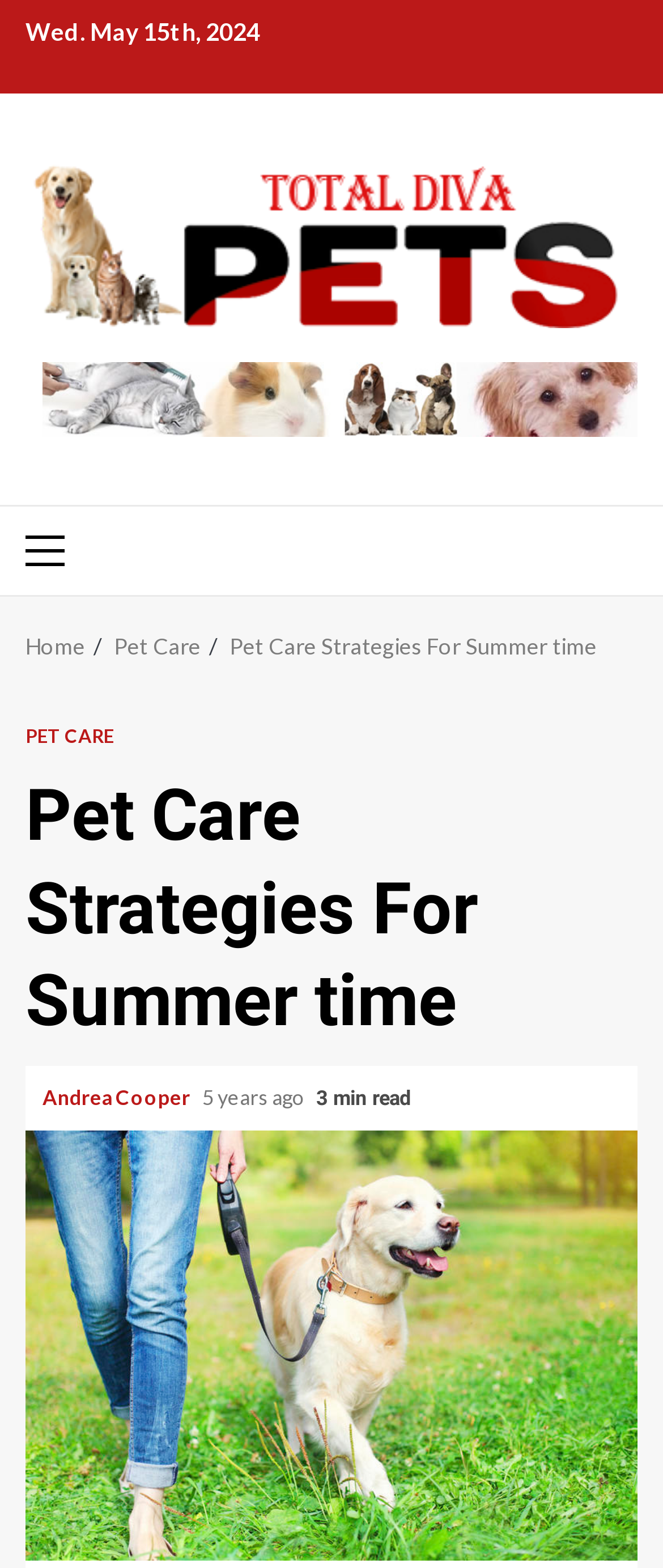Look at the image and give a detailed response to the following question: What is the name of the website?

I found the website's name by looking at the top of the webpage, where it says 'Total Diva Pets' in a link element.